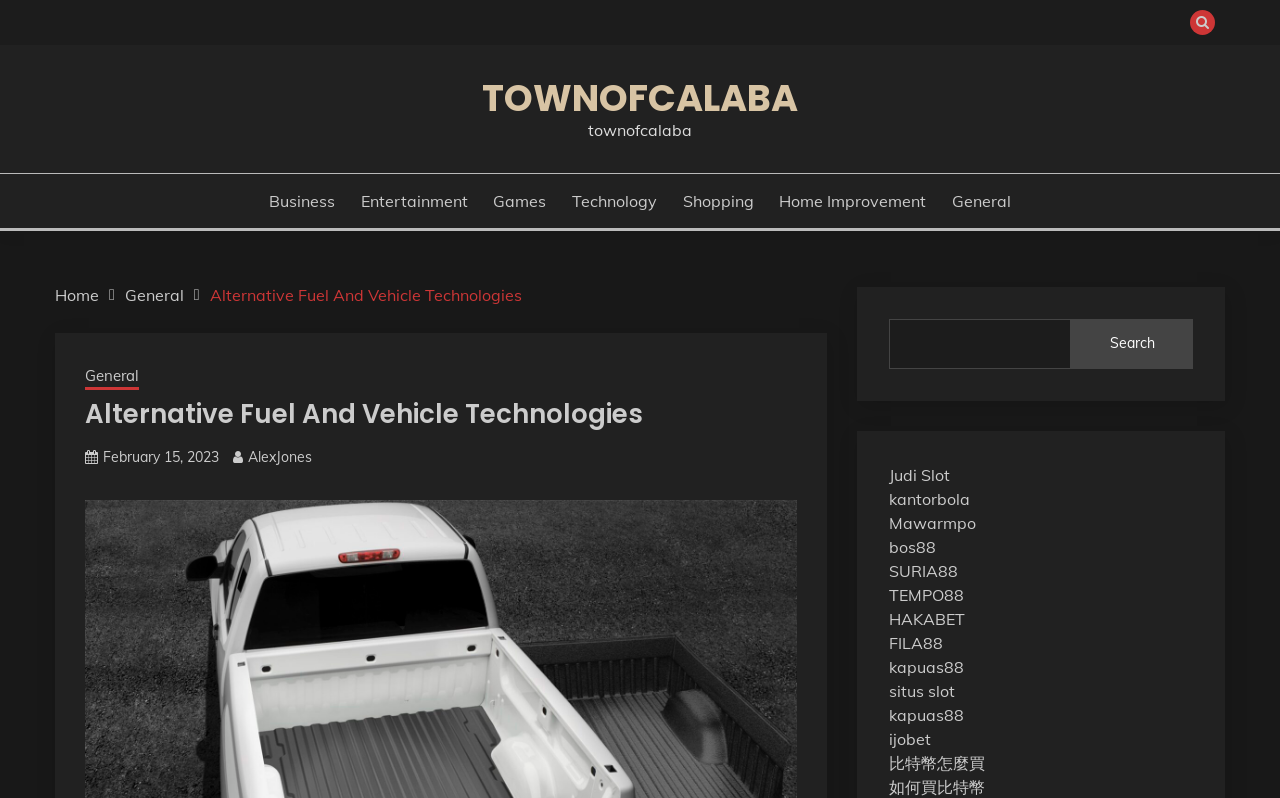Please locate the UI element described by "situs slot" and provide its bounding box coordinates.

[0.694, 0.853, 0.746, 0.878]